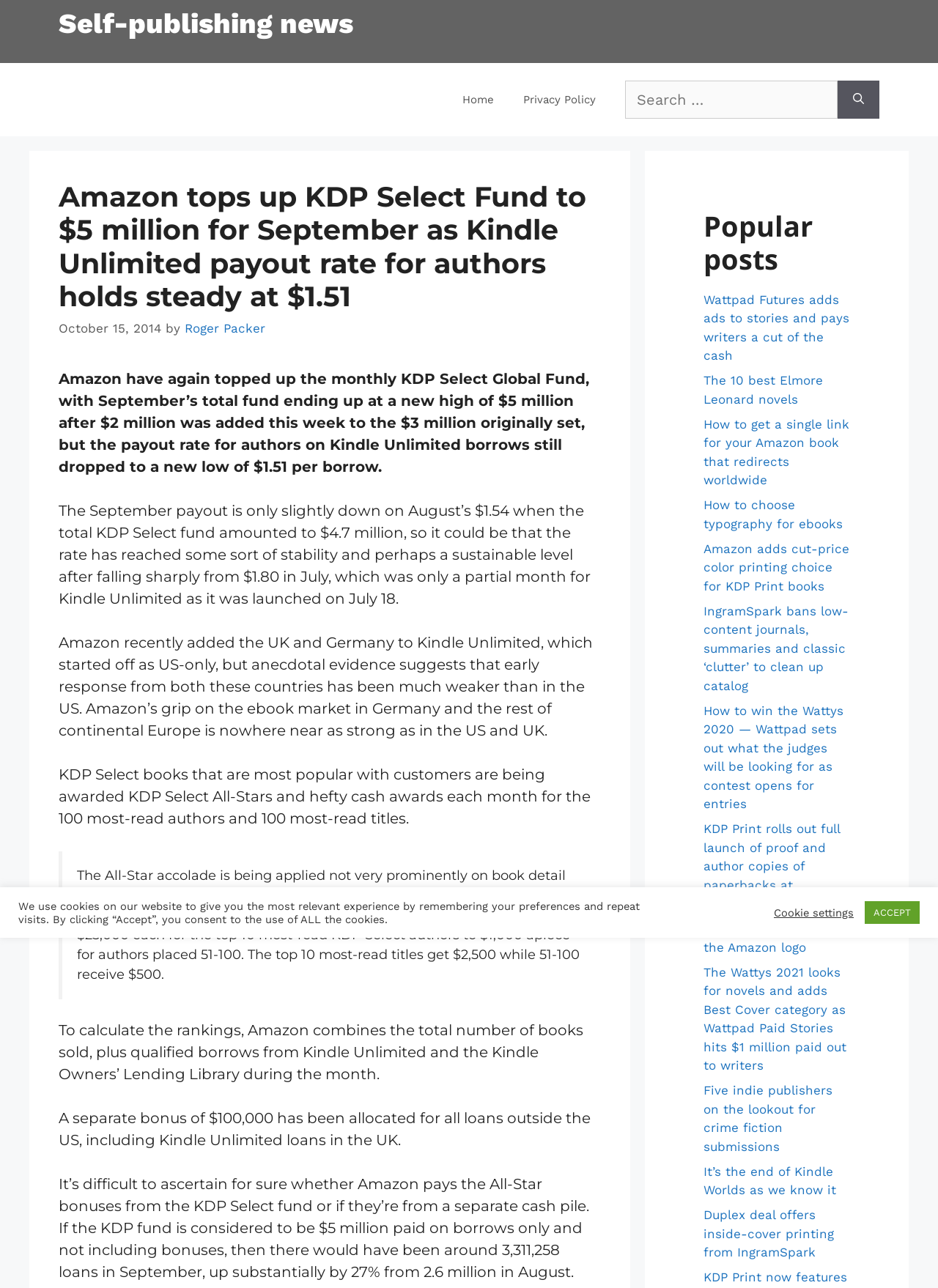Pinpoint the bounding box coordinates of the element you need to click to execute the following instruction: "Read popular post about Wattpad Futures". The bounding box should be represented by four float numbers between 0 and 1, in the format [left, top, right, bottom].

[0.75, 0.227, 0.905, 0.282]